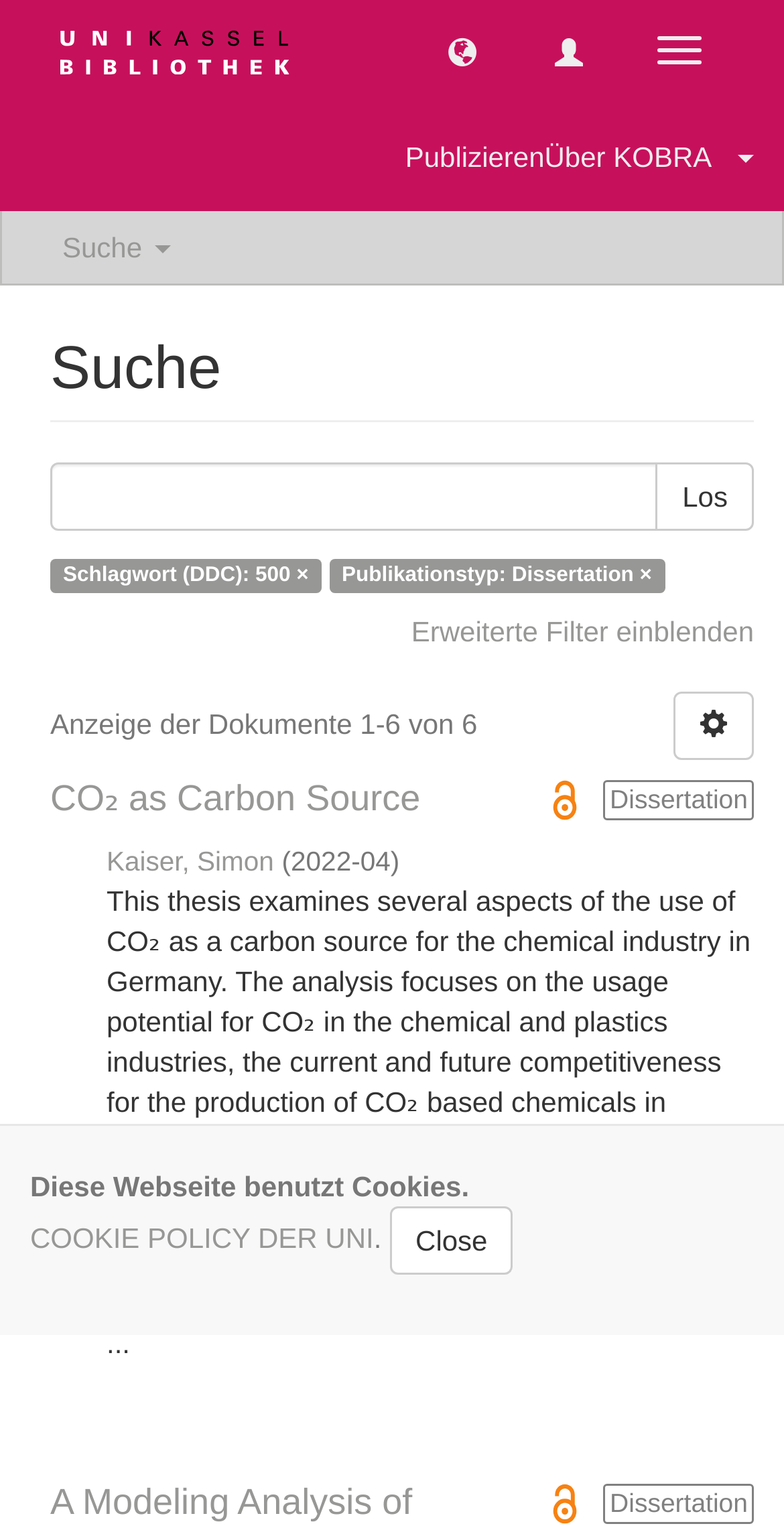Identify the bounding box coordinates of the element that should be clicked to fulfill this task: "Click the Erweiterte Filter einblenden link". The coordinates should be provided as four float numbers between 0 and 1, i.e., [left, top, right, bottom].

[0.525, 0.403, 0.962, 0.424]